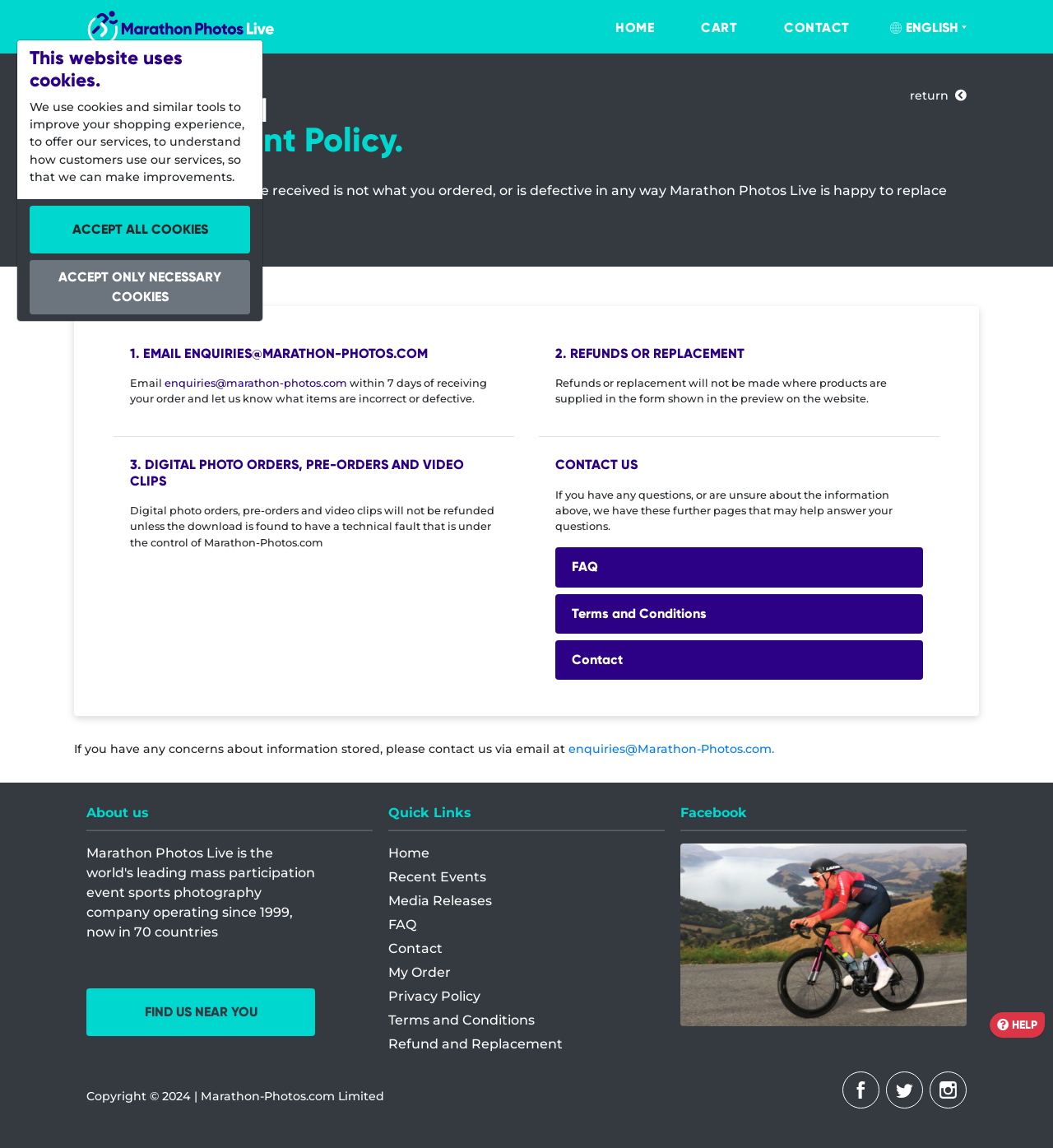Give a concise answer using one word or a phrase to the following question:
What social media platforms does Marathon Photos Live have?

Facebook, Twitter, Instagram